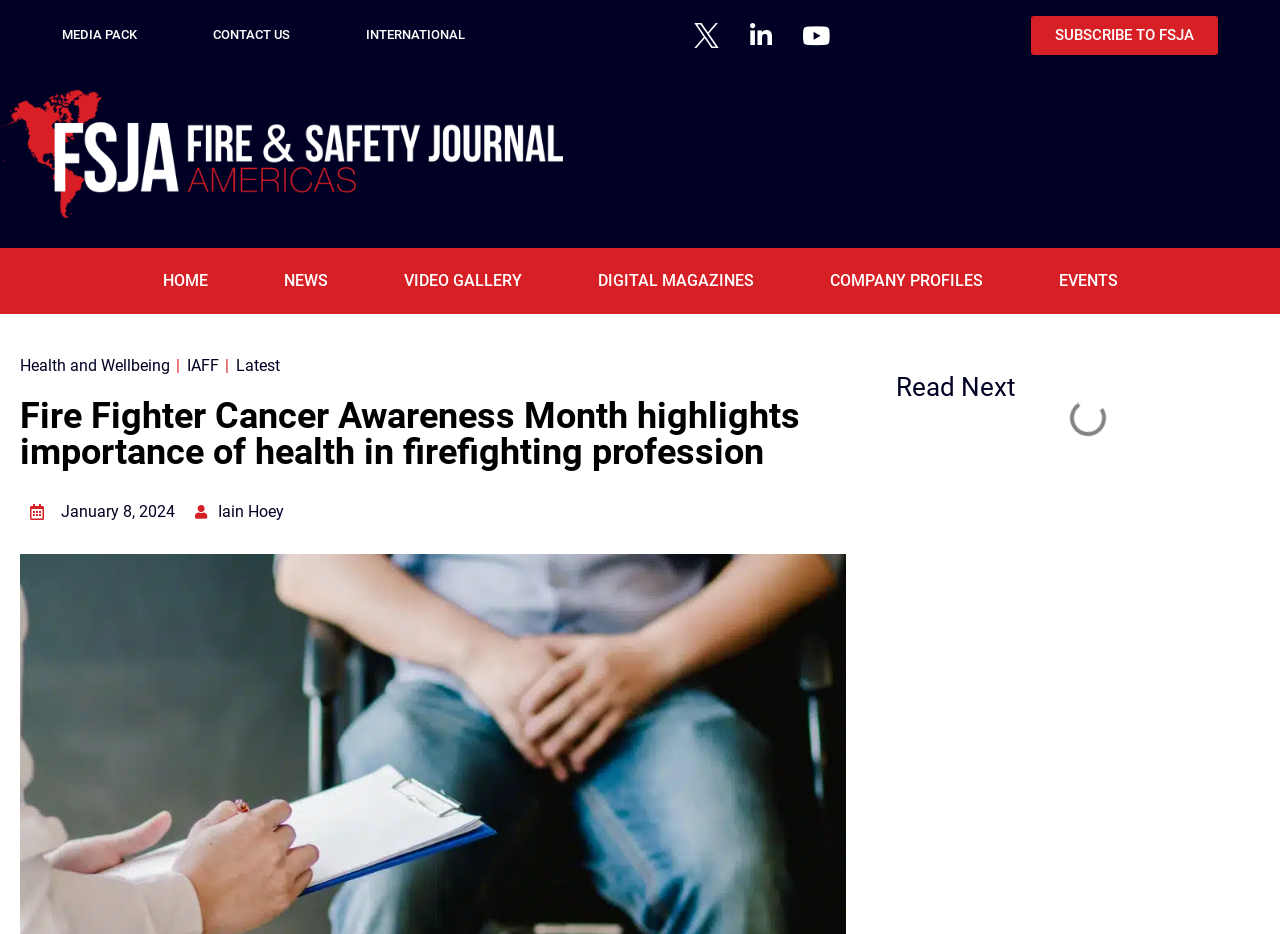Answer the following inquiry with a single word or phrase:
What is the name of the magazine?

Fire & Safety Journal Americas